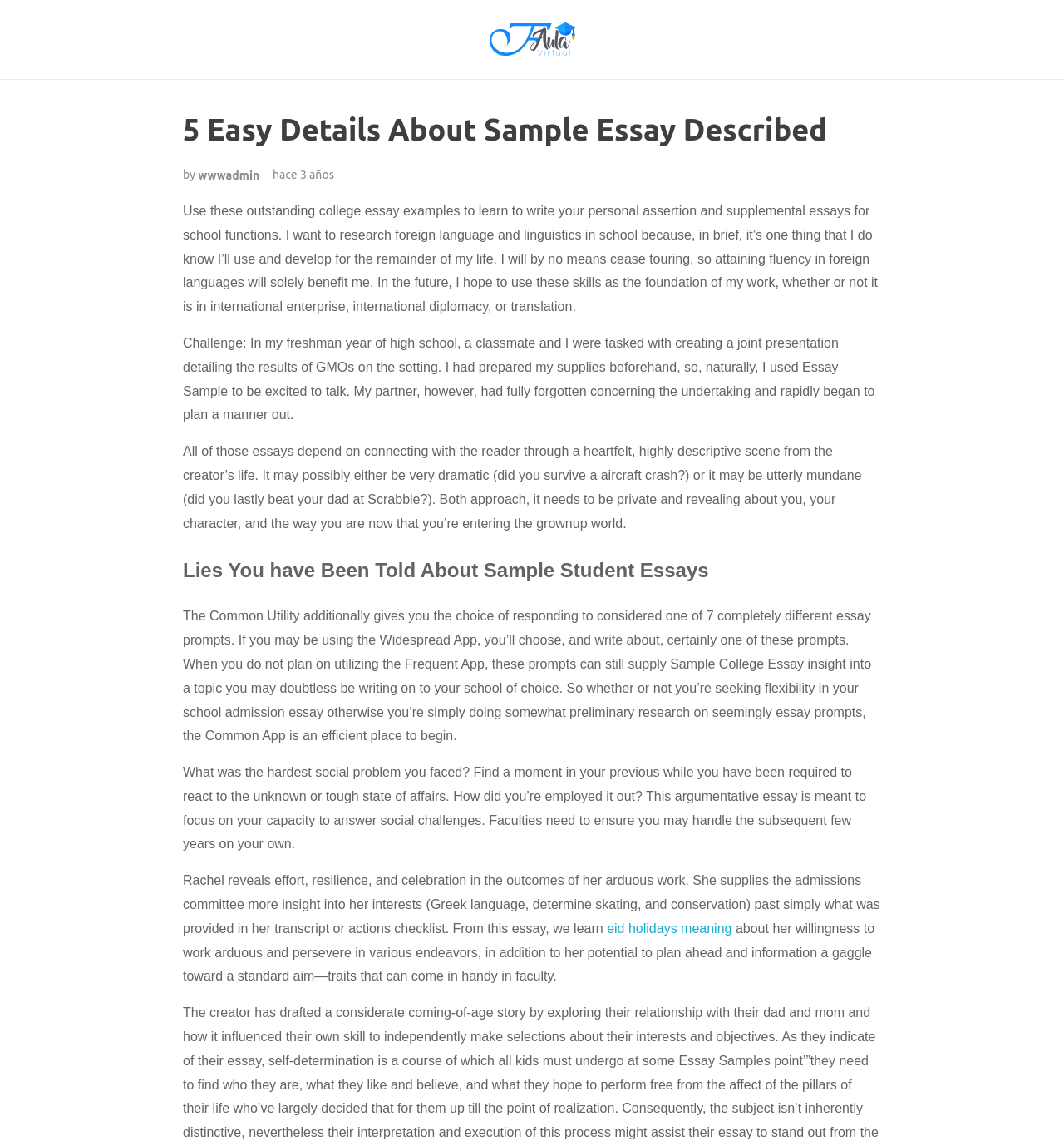Please analyze the image and give a detailed answer to the question:
What is the main topic of the webpage?

The webpage appears to be discussing sample essays, with multiple paragraphs and headings related to writing college essays and personal statements. The content suggests that the webpage is providing guidance or examples for students writing essays for school applications.